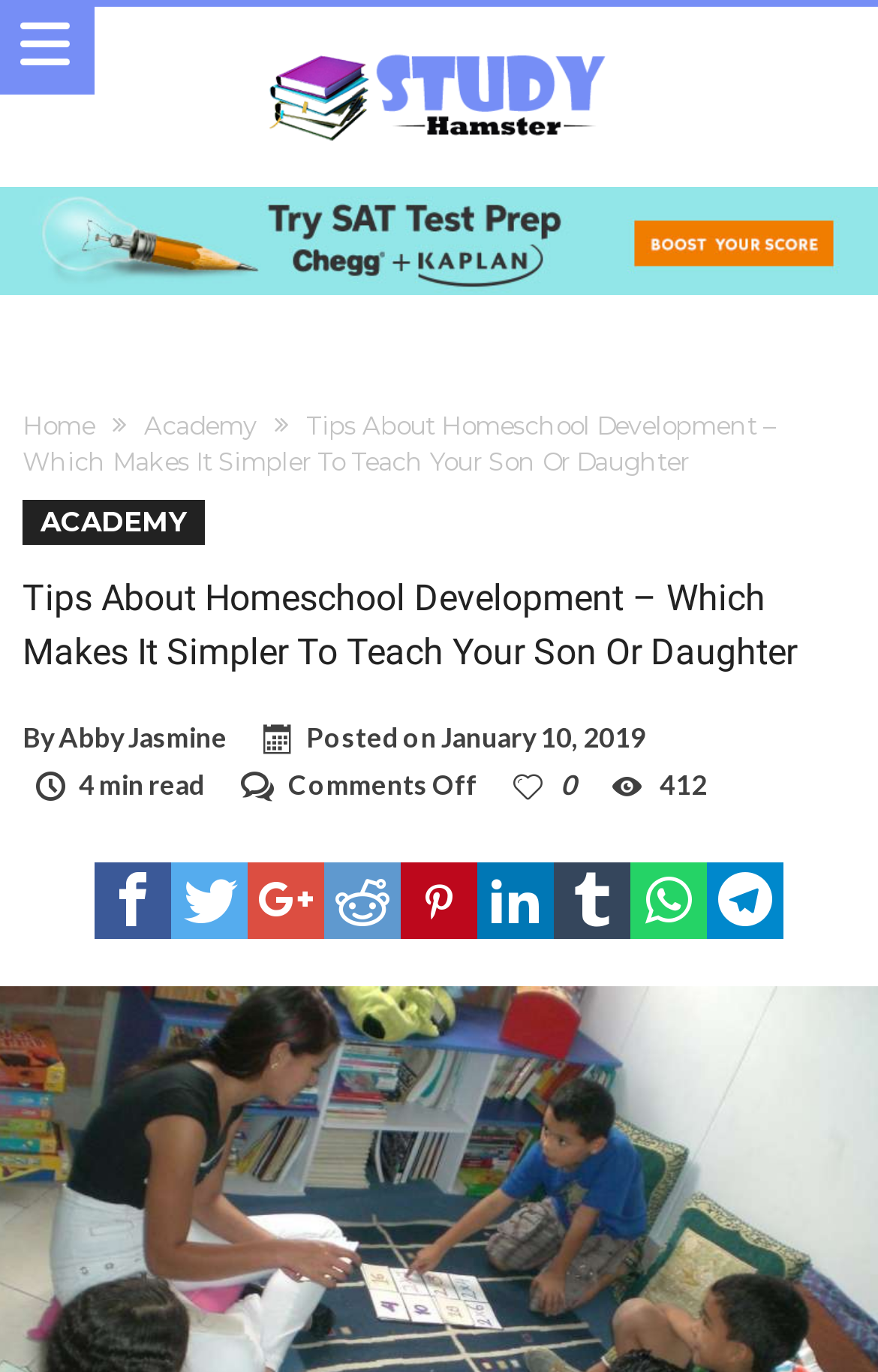Given the element description, predict the bounding box coordinates in the format (top-left x, top-left y, bottom-right x, bottom-right y), using floating point numbers between 0 and 1: Share on Twitter

[0.195, 0.629, 0.282, 0.685]